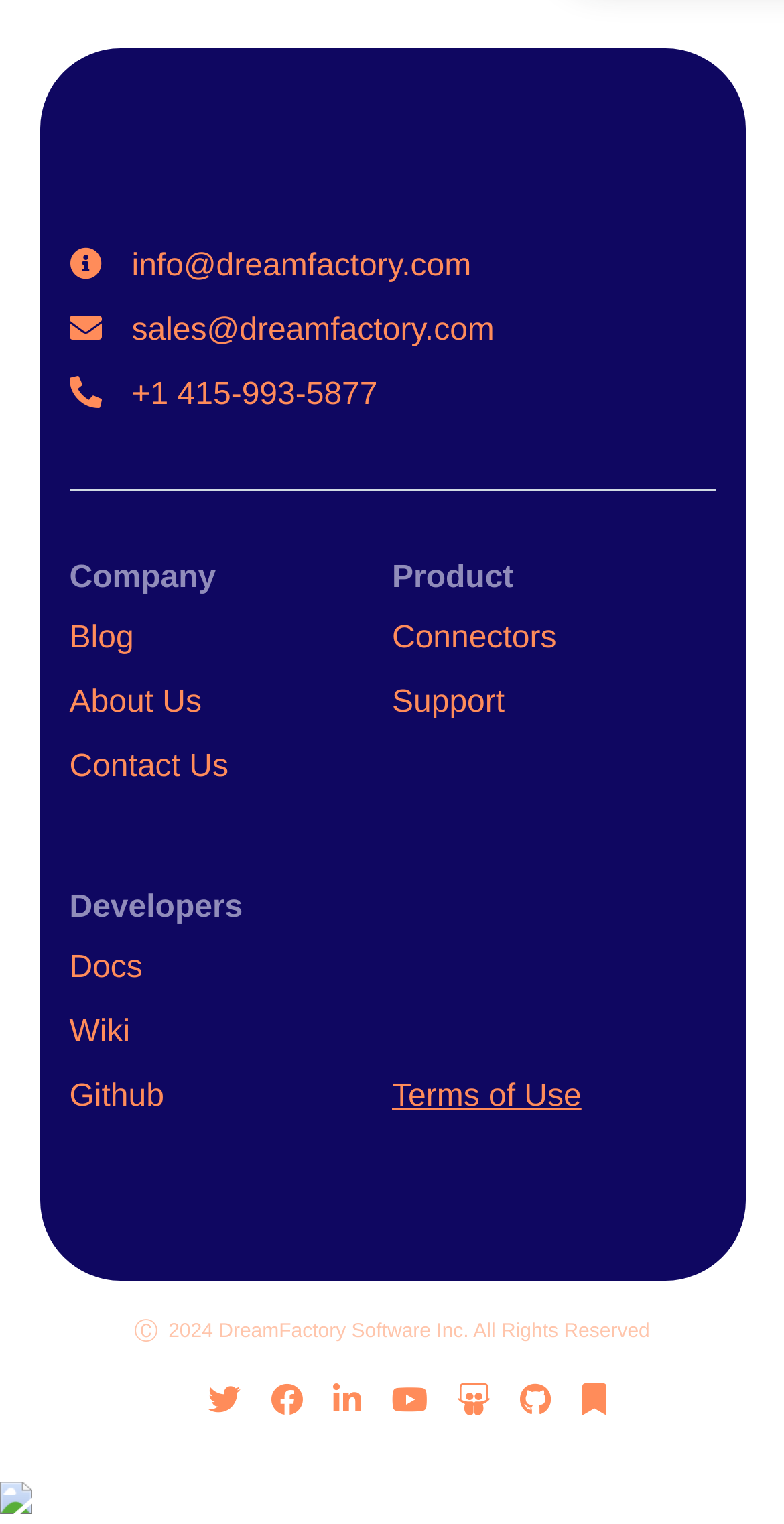What is the email address for sales?
Please use the visual content to give a single word or phrase answer.

sales@dreamfactory.com